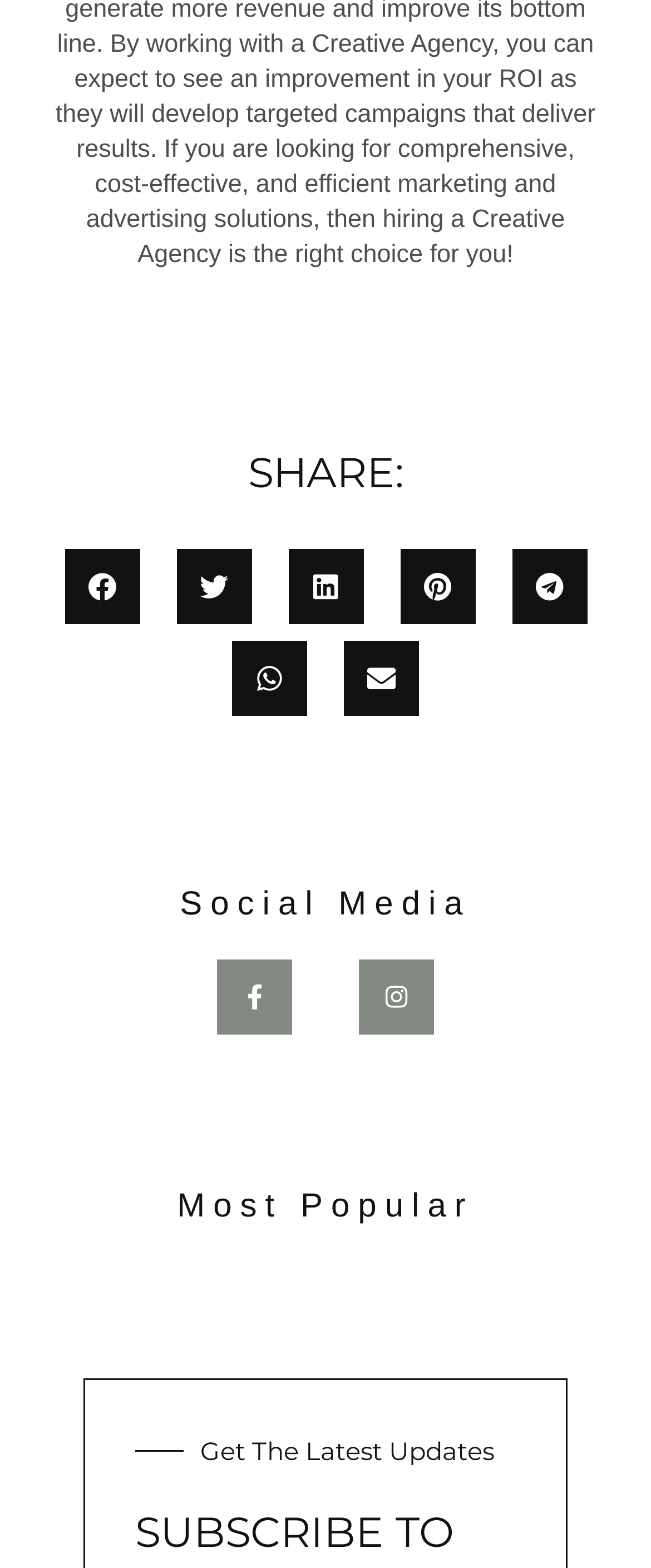Please find the bounding box coordinates for the clickable element needed to perform this instruction: "Share on Facebook".

[0.099, 0.351, 0.214, 0.398]